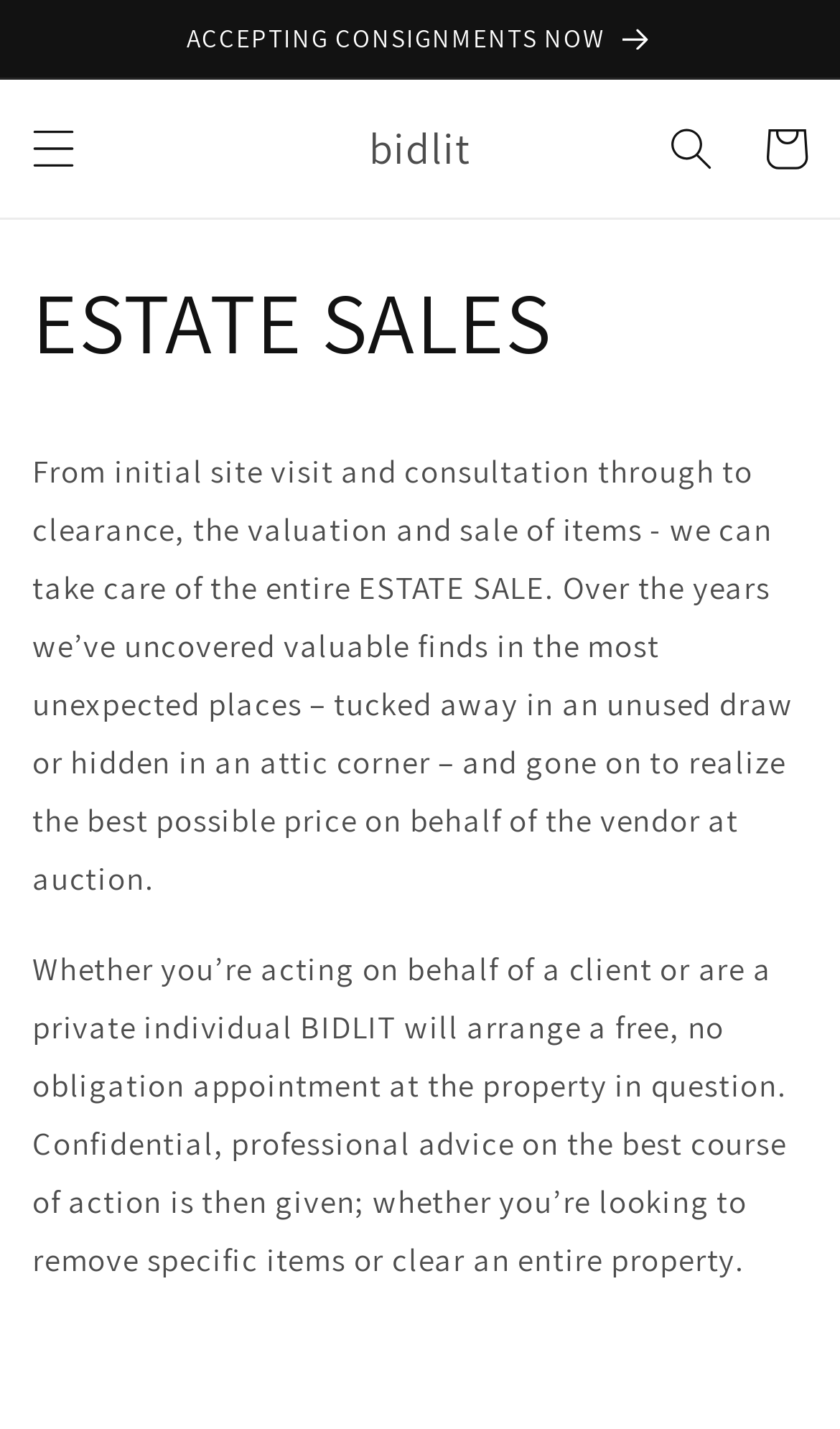What is the tone of the company's advice?
Deliver a detailed and extensive answer to the question.

The webpage content states that the company provides confidential, professional advice on the best course of action for estate sales, suggesting that the company's approach is trustworthy and expert.